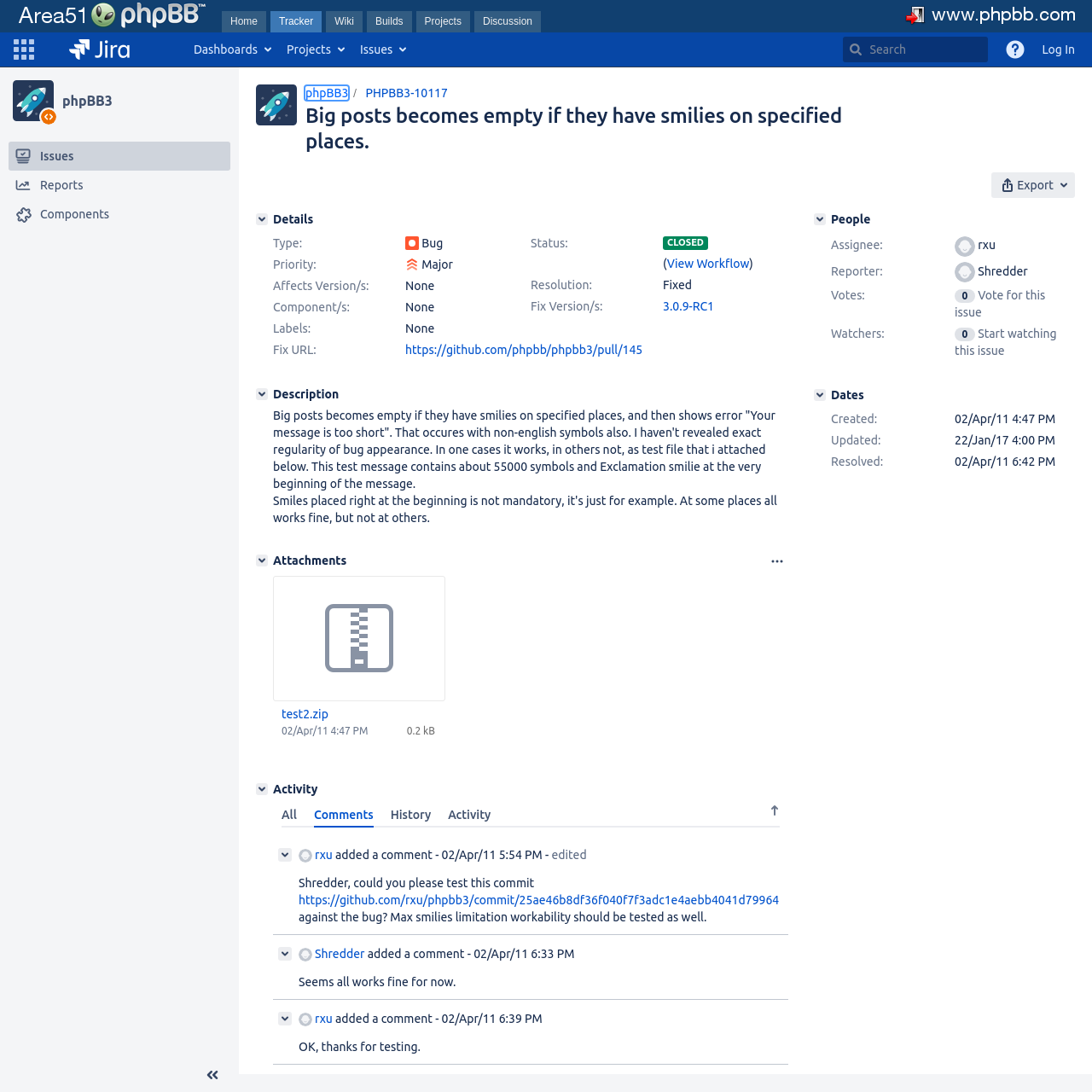Predict the bounding box coordinates for the UI element described as: "02/Apr/11 6:39 PM". The coordinates should be four float numbers between 0 and 1, presented as [left, top, right, bottom].

[0.404, 0.927, 0.497, 0.939]